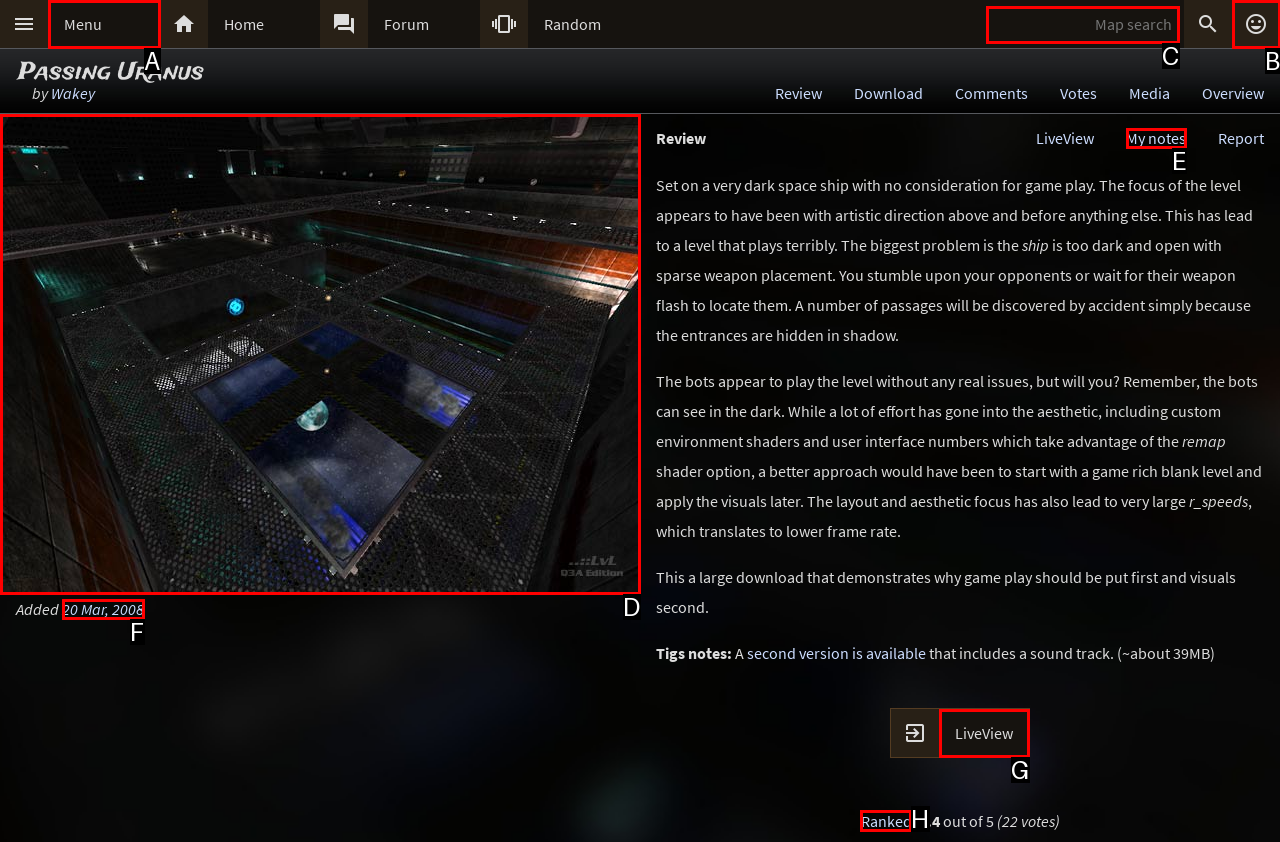Among the marked elements in the screenshot, which letter corresponds to the UI element needed for the task: Check map ranking?

H